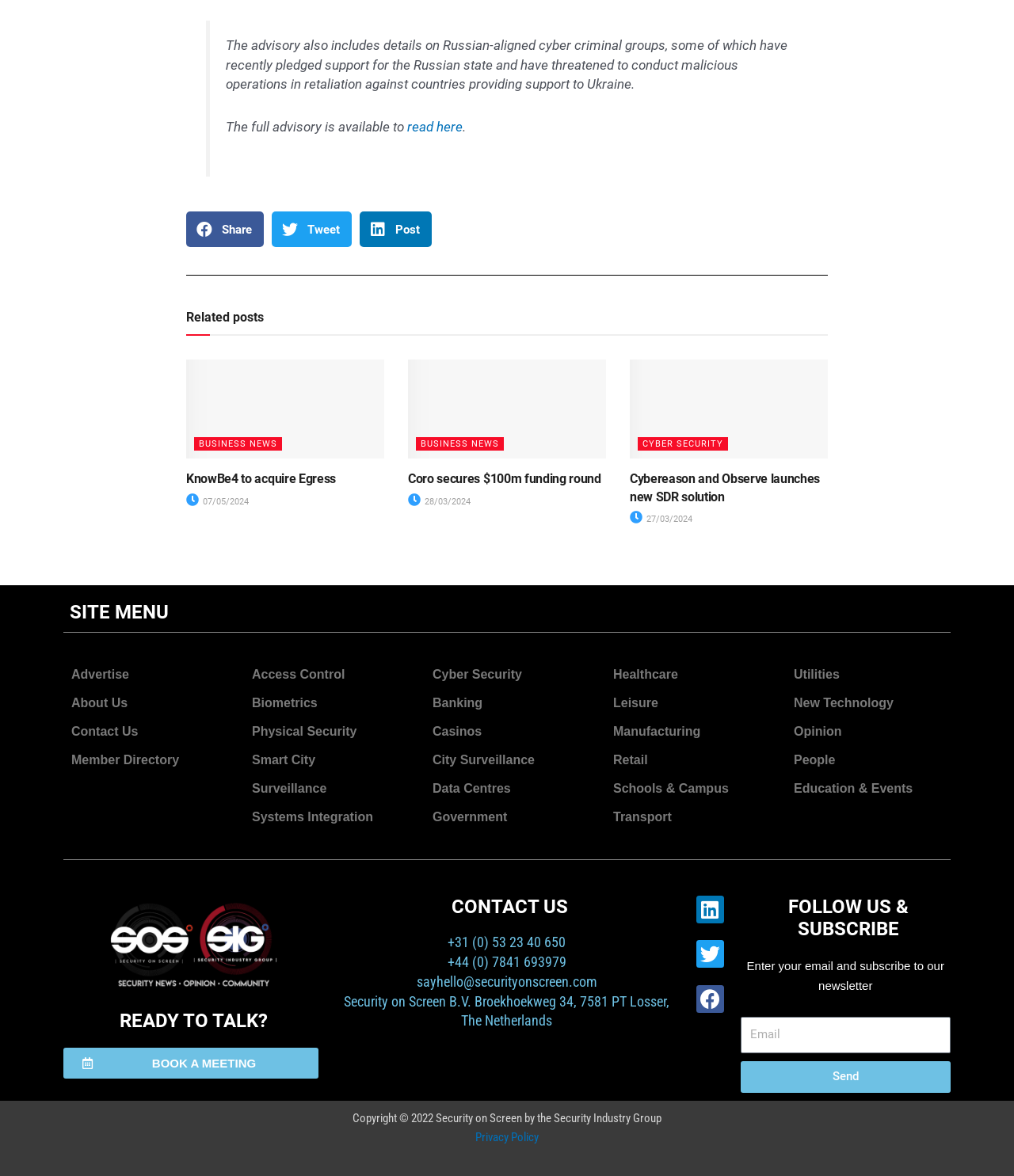Please find the bounding box for the UI component described as follows: "Privacy Policy".

[0.469, 0.961, 0.531, 0.973]